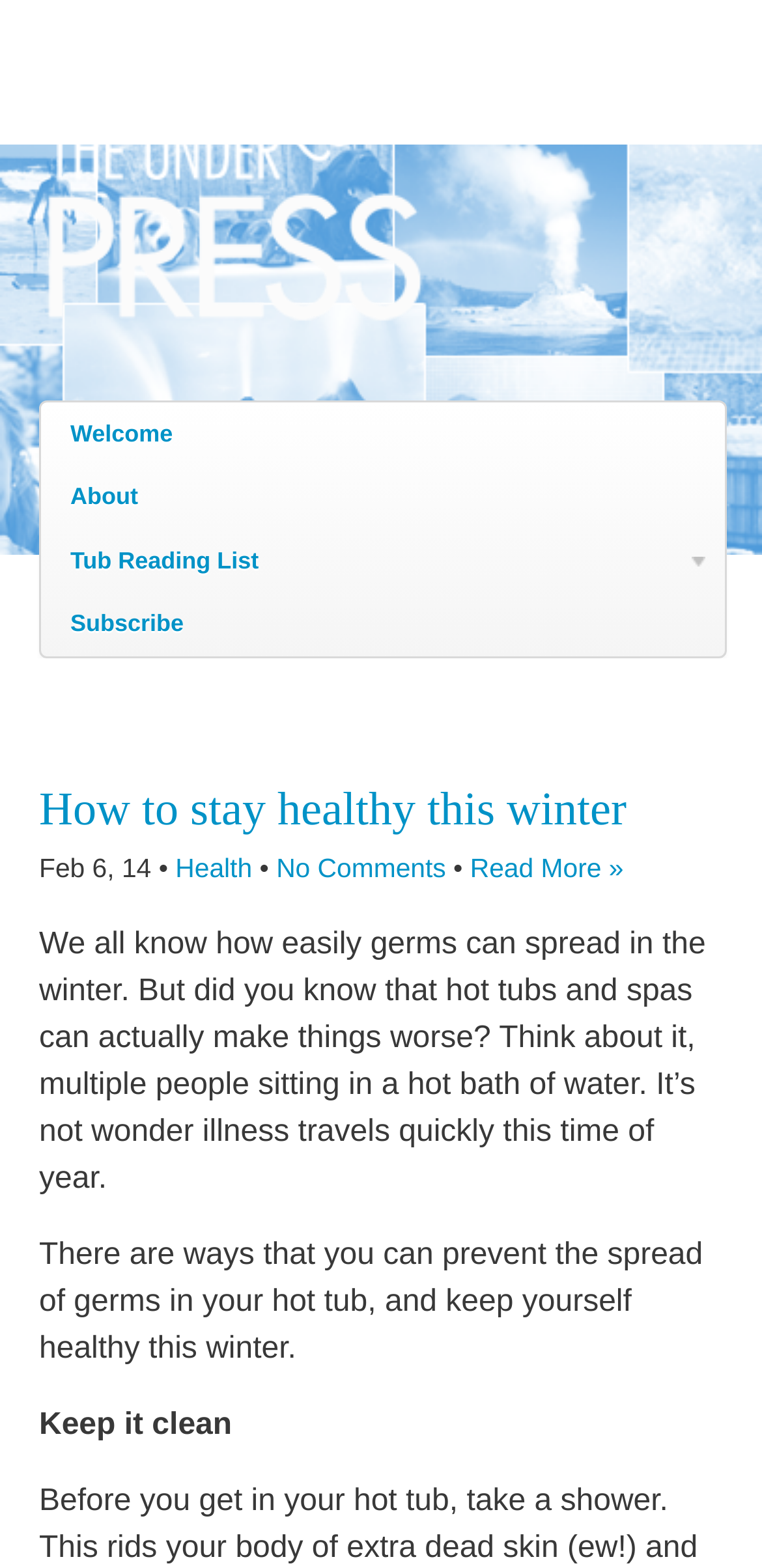Predict the bounding box for the UI component with the following description: "Tub Reading List »".

[0.054, 0.337, 0.951, 0.378]